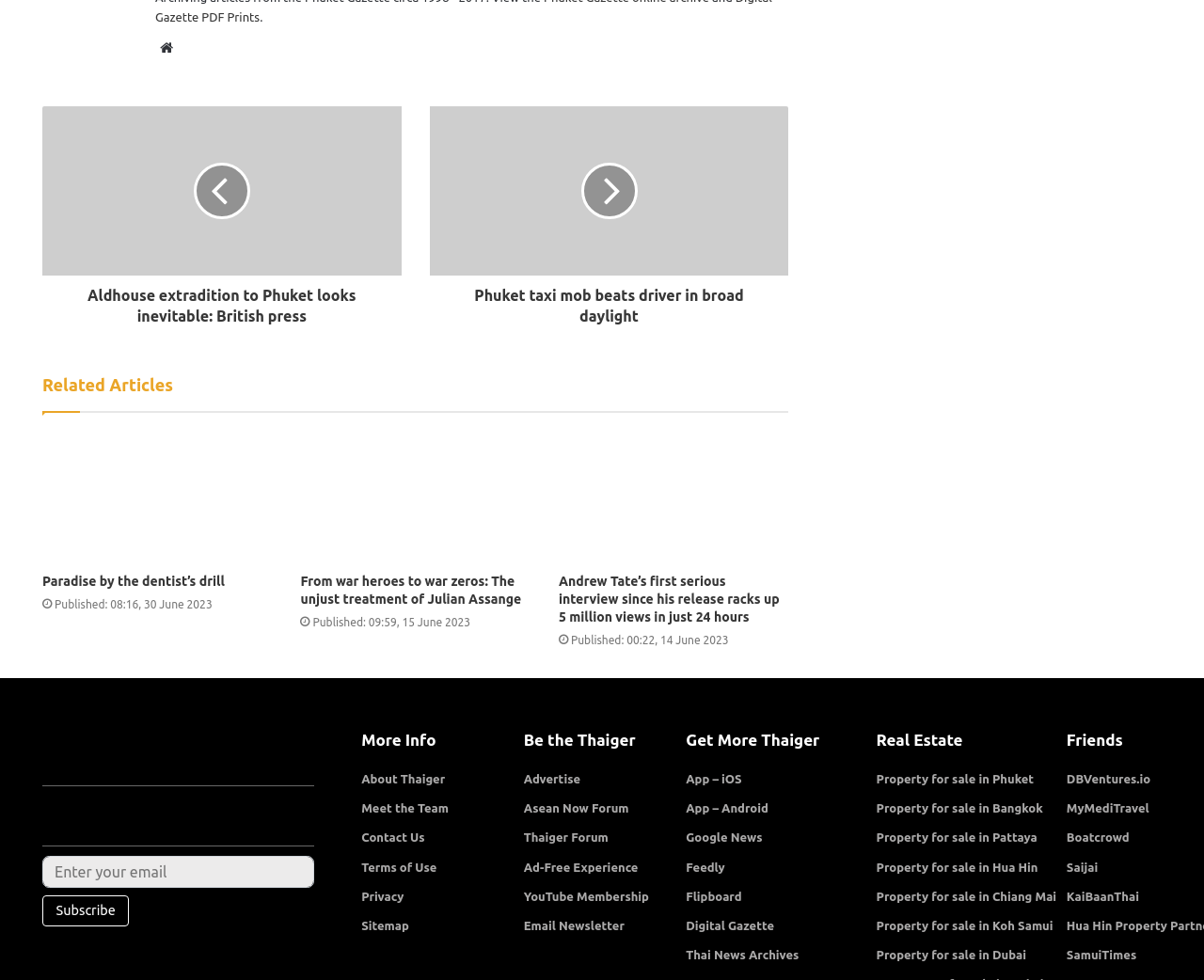Locate the bounding box coordinates of the element that needs to be clicked to carry out the instruction: "Download the Thaiger android app". The coordinates should be given as four float numbers ranging from 0 to 1, i.e., [left, top, right, bottom].

[0.035, 0.838, 0.146, 0.852]